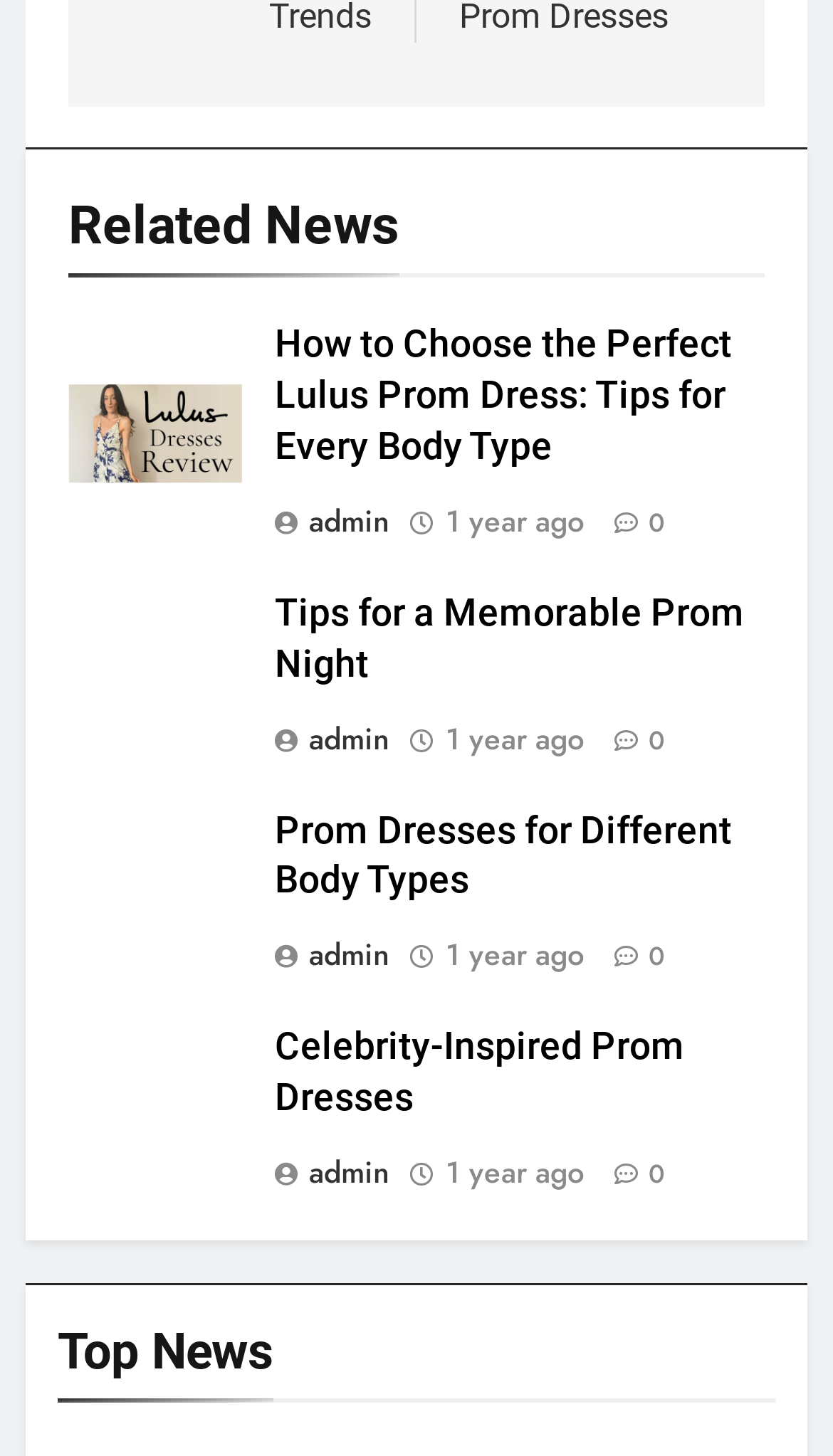Kindly provide the bounding box coordinates of the section you need to click on to fulfill the given instruction: "View the article about tips for a memorable prom night".

[0.329, 0.406, 0.894, 0.47]